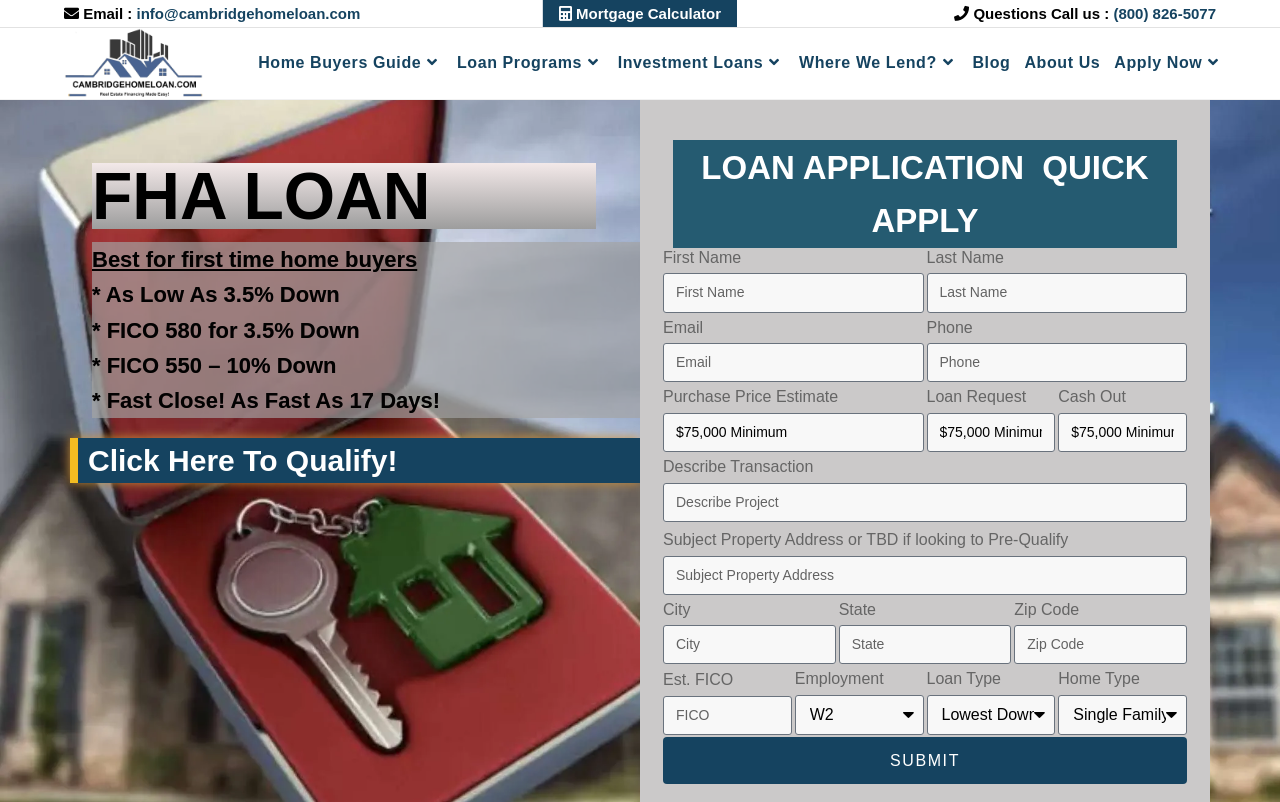Please identify the bounding box coordinates of the element's region that needs to be clicked to fulfill the following instruction: "Click the 'Apply Now' link". The bounding box coordinates should consist of four float numbers between 0 and 1, i.e., [left, top, right, bottom].

[0.865, 0.035, 0.962, 0.121]